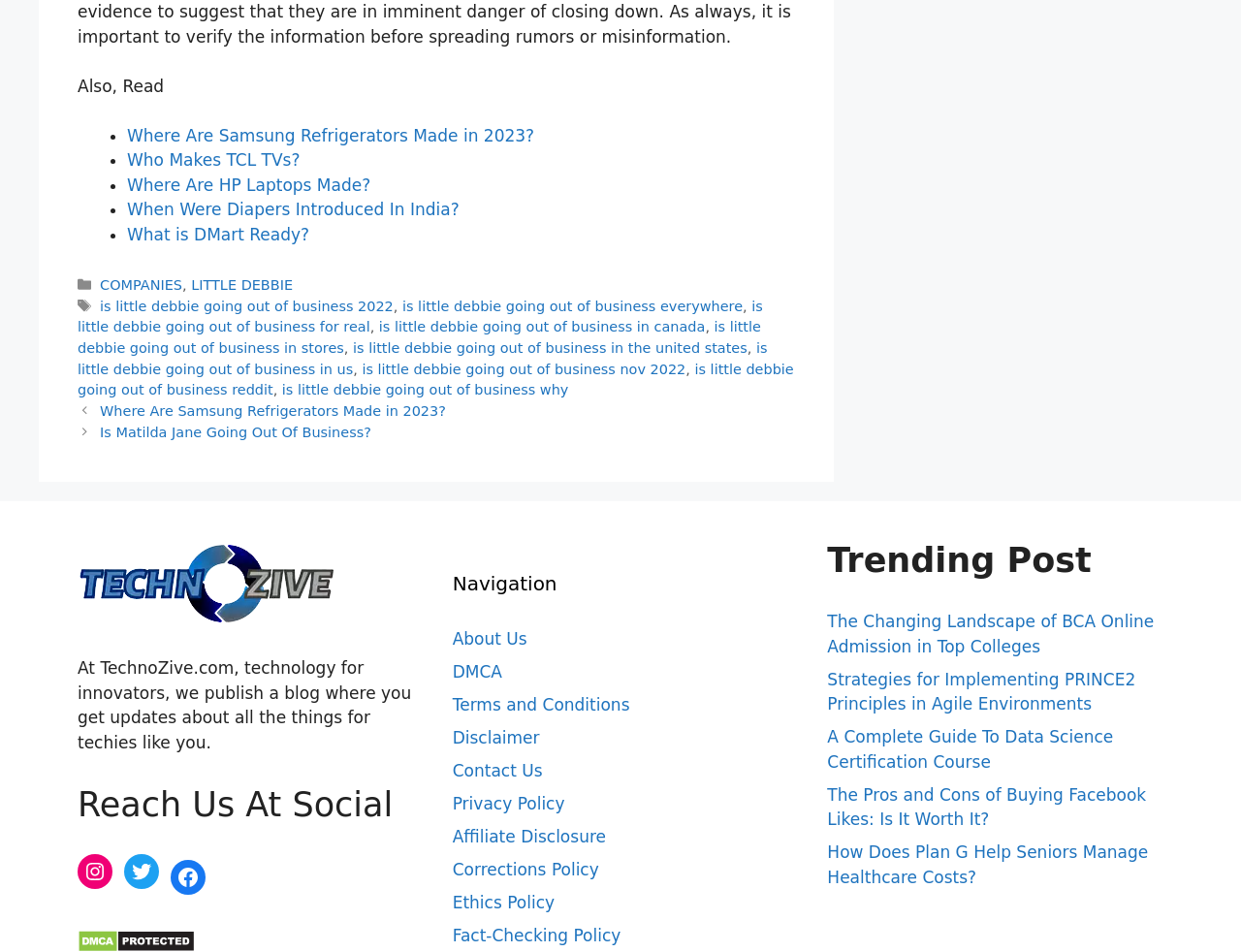Respond to the question below with a single word or phrase:
What is the topic of the trending post?

BCA Online Admission